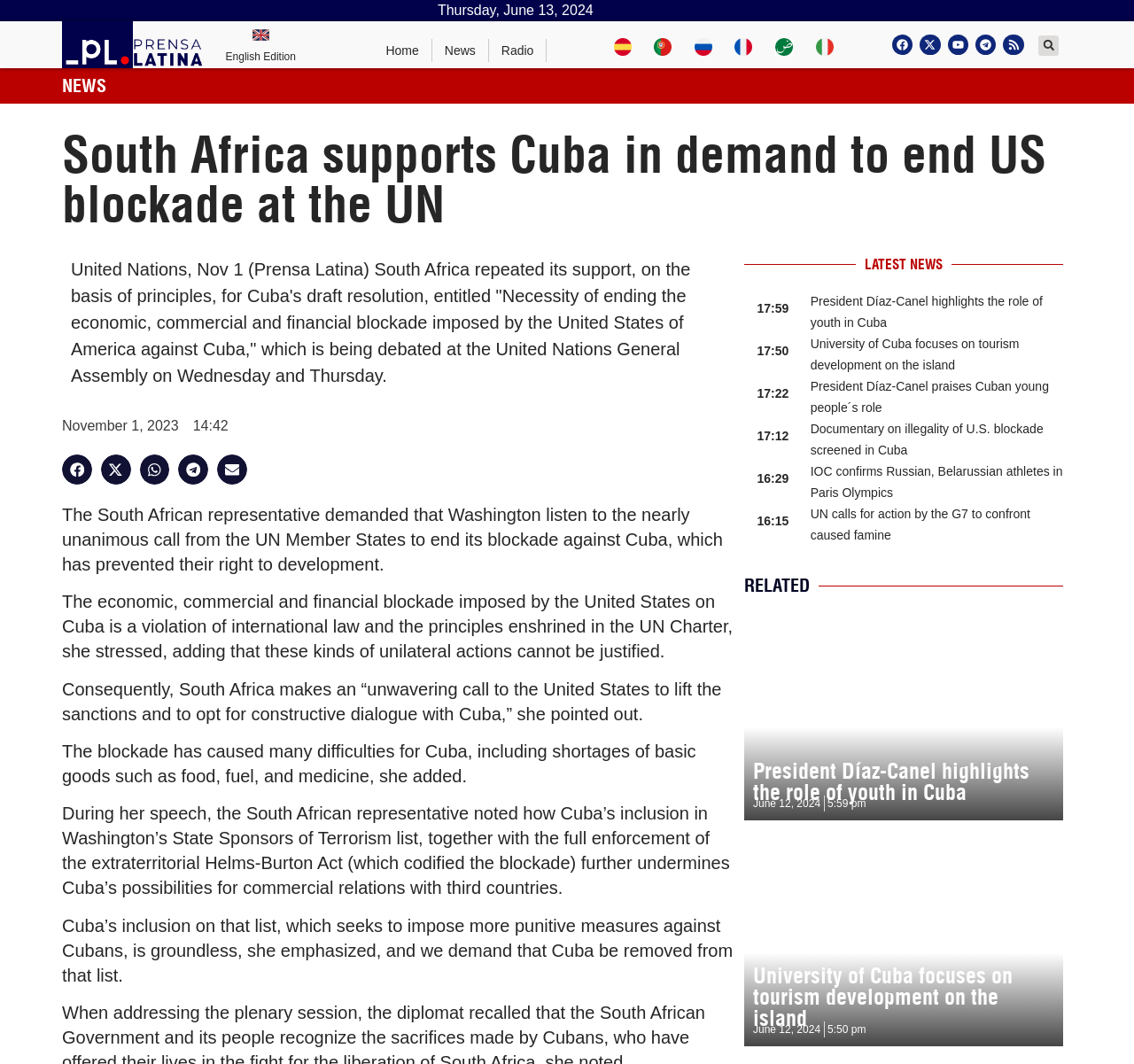Determine the bounding box coordinates of the UI element described below. Use the format (top-left x, top-left y, bottom-right x, bottom-right y) with floating point numbers between 0 and 1: June 12, 2024

[0.664, 0.748, 0.723, 0.763]